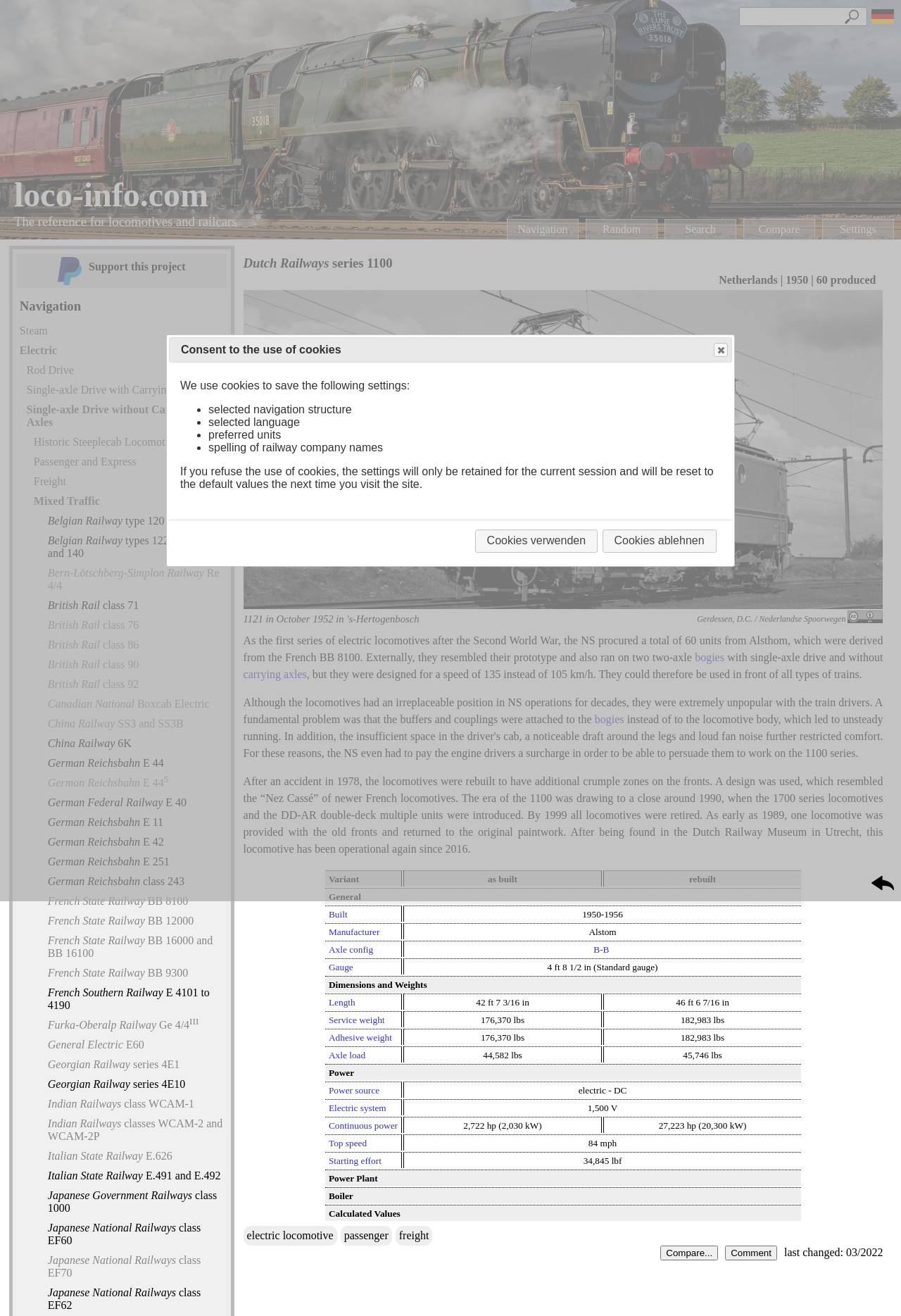Please indicate the bounding box coordinates of the element's region to be clicked to achieve the instruction: "Search for locomotives". Provide the coordinates as four float numbers between 0 and 1, i.e., [left, top, right, bottom].

[0.76, 0.17, 0.794, 0.179]